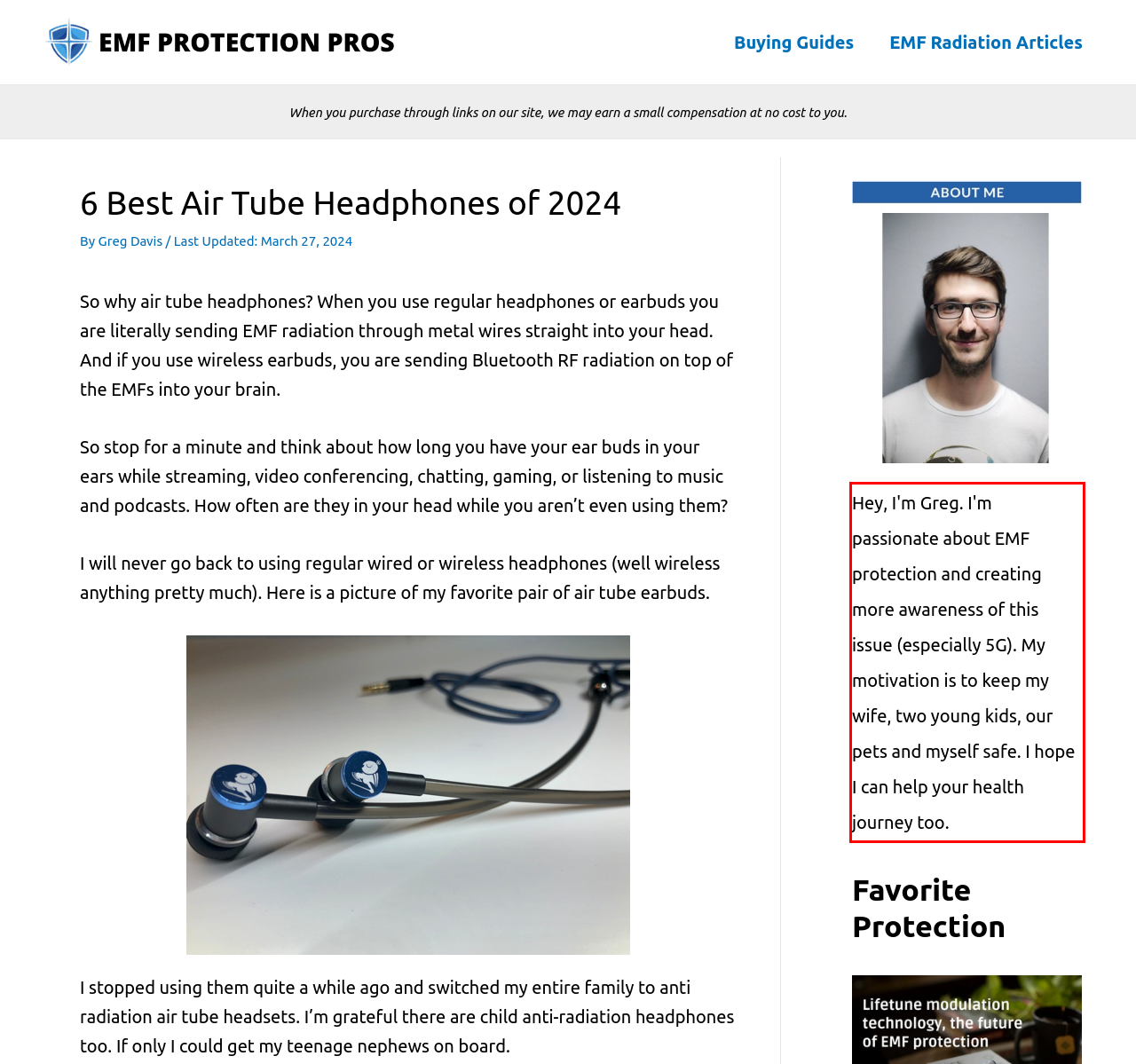You are provided with a screenshot of a webpage that includes a red bounding box. Extract and generate the text content found within the red bounding box.

Hey, I'm Greg. I'm passionate about EMF protection and creating more awareness of this issue (especially 5G). My motivation is to keep my wife, two young kids, our pets and myself safe. I hope I can help your health journey too.